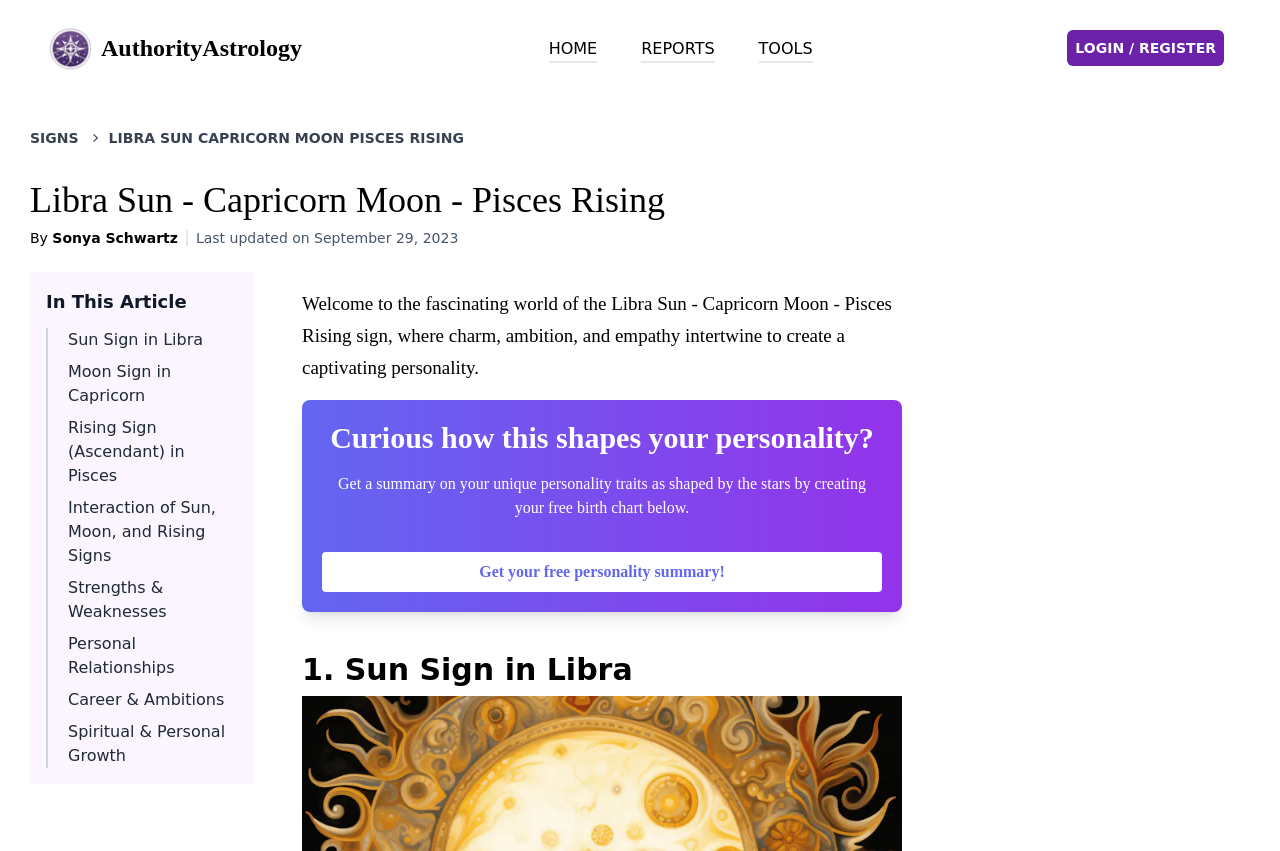Detail the features and information presented on the webpage.

This webpage is about the Libra Sun - Capricorn Moon - Pisces Rising sign in astrology. At the top left, there is a logo image and a link to "Authority Astrology". Next to it, there is a heading with the same text. Below this, there are four links: "HOME", "REPORTS", "TOOLS", and "LOGIN / REGISTER", which are evenly spaced across the top of the page.

On the left side, there is a section with a heading "SIGNS" and an image below it. Next to this section, there is a link to the current page, "LIBRA SUN CAPRICORN MOON PISCES RISING". Below this link, there is a heading with the same text, spanning almost the entire width of the page.

The main content of the page starts with a heading "Libra Sun - Capricorn Moon - Pisces Rising" and a byline "By Sonya Schwartz". Below this, there is a line of text indicating when the article was last updated. The article is divided into sections, with a heading "In This Article" followed by seven links to different sections: "Sun Sign in Libra", "Moon Sign in Capricorn", "Rising Sign (Ascendant) in Pisces", "Interaction of Sun, Moon, and Rising Signs", "Strengths & Weaknesses", "Personal Relationships", and "Career & Ambitions".

The main text of the article starts with a paragraph describing the Libra Sun - Capricorn Moon - Pisces Rising sign, followed by another paragraph asking the reader if they are curious about how this shapes their personality. Below this, there is a section encouraging the reader to create their free birth chart to get a summary of their unique personality traits. This section includes a link to "Get your free personality summary!".

The article continues with a section titled "1. Sun Sign in Libra", which is the first part of the main content.